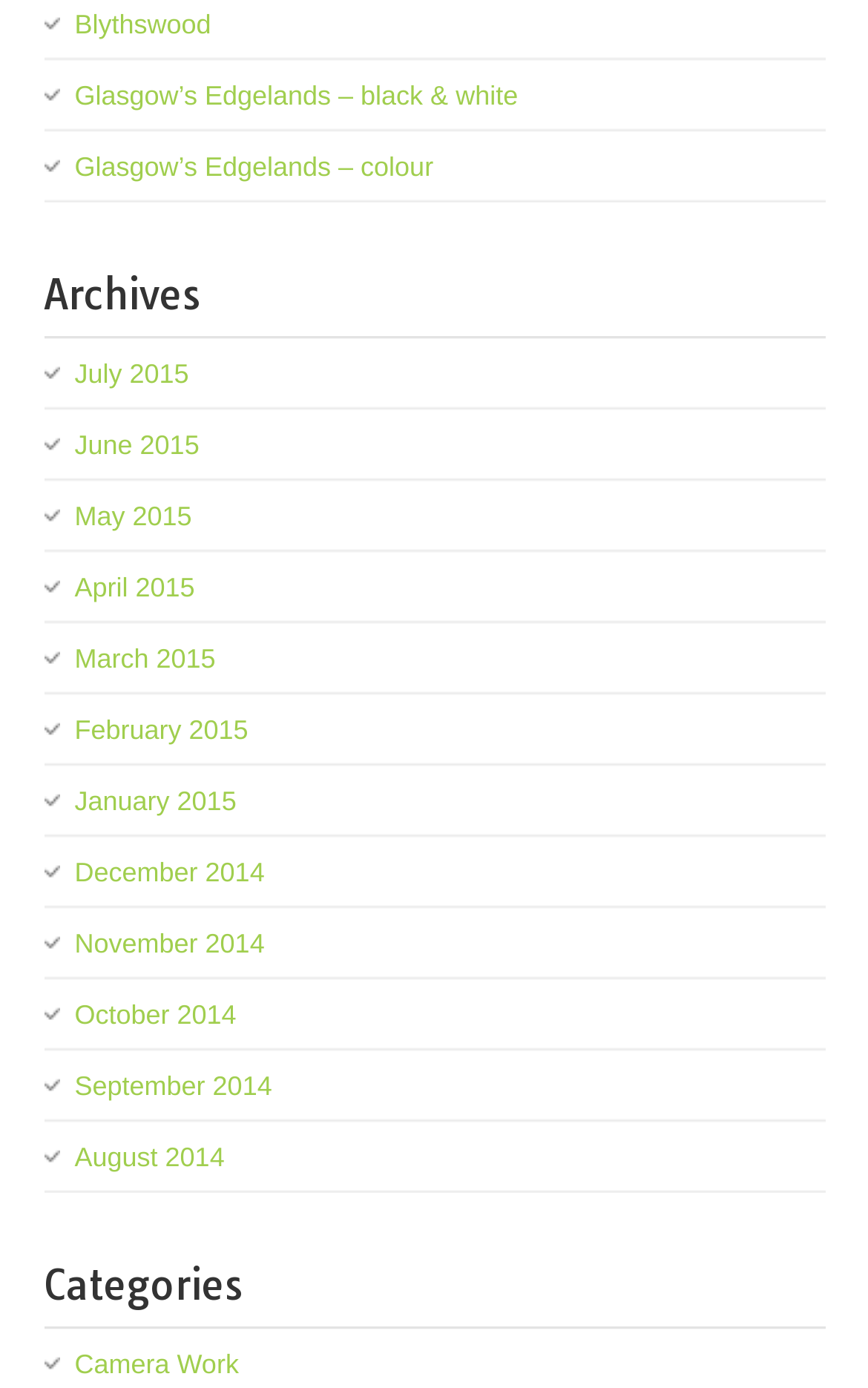Please identify the bounding box coordinates of the clickable element to fulfill the following instruction: "click Blythswood link". The coordinates should be four float numbers between 0 and 1, i.e., [left, top, right, bottom].

[0.086, 0.006, 0.243, 0.028]